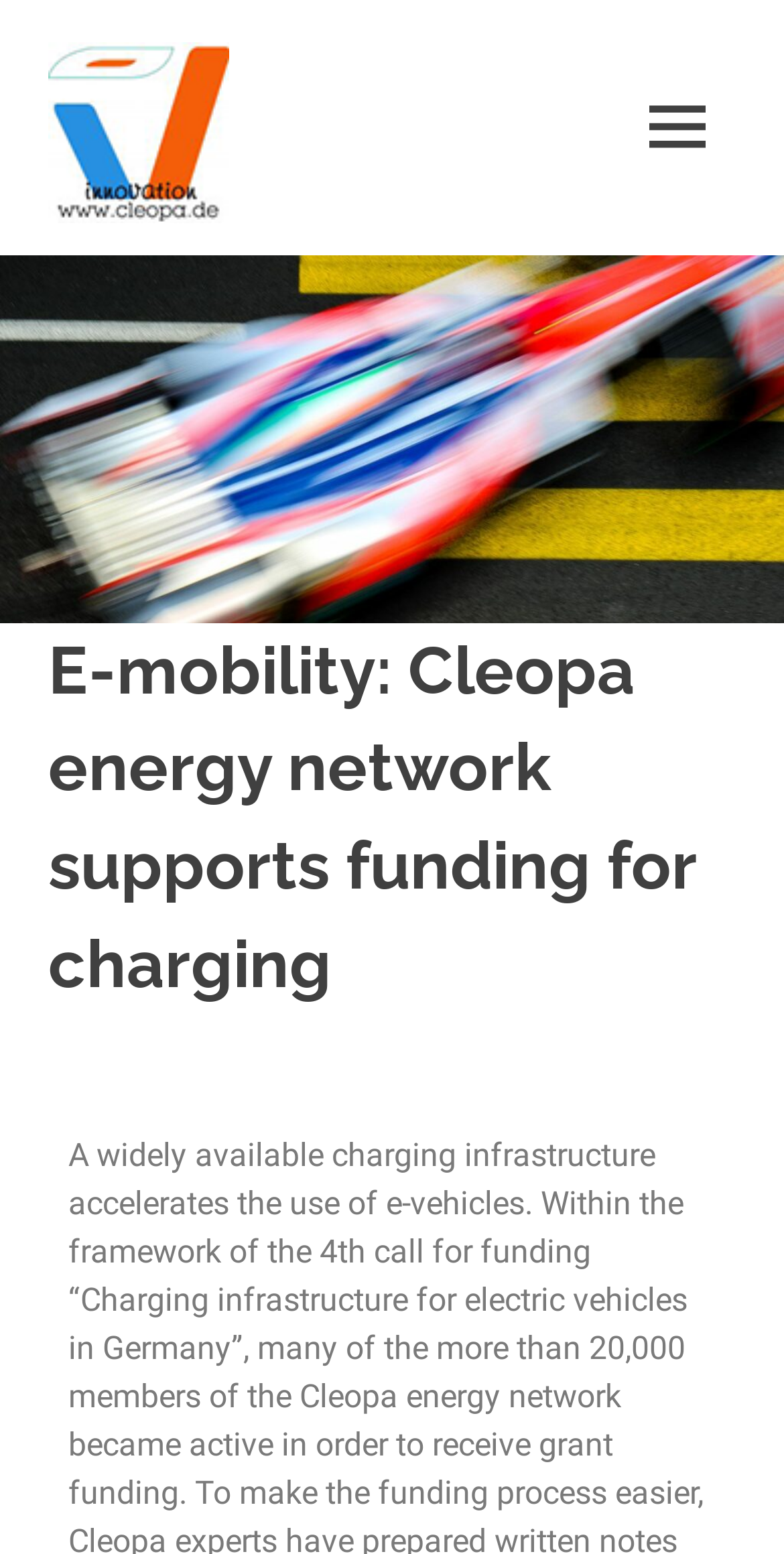Locate the bounding box for the described UI element: "Menu". Ensure the coordinates are four float numbers between 0 and 1, formatted as [left, top, right, bottom].

[0.79, 0.044, 0.938, 0.12]